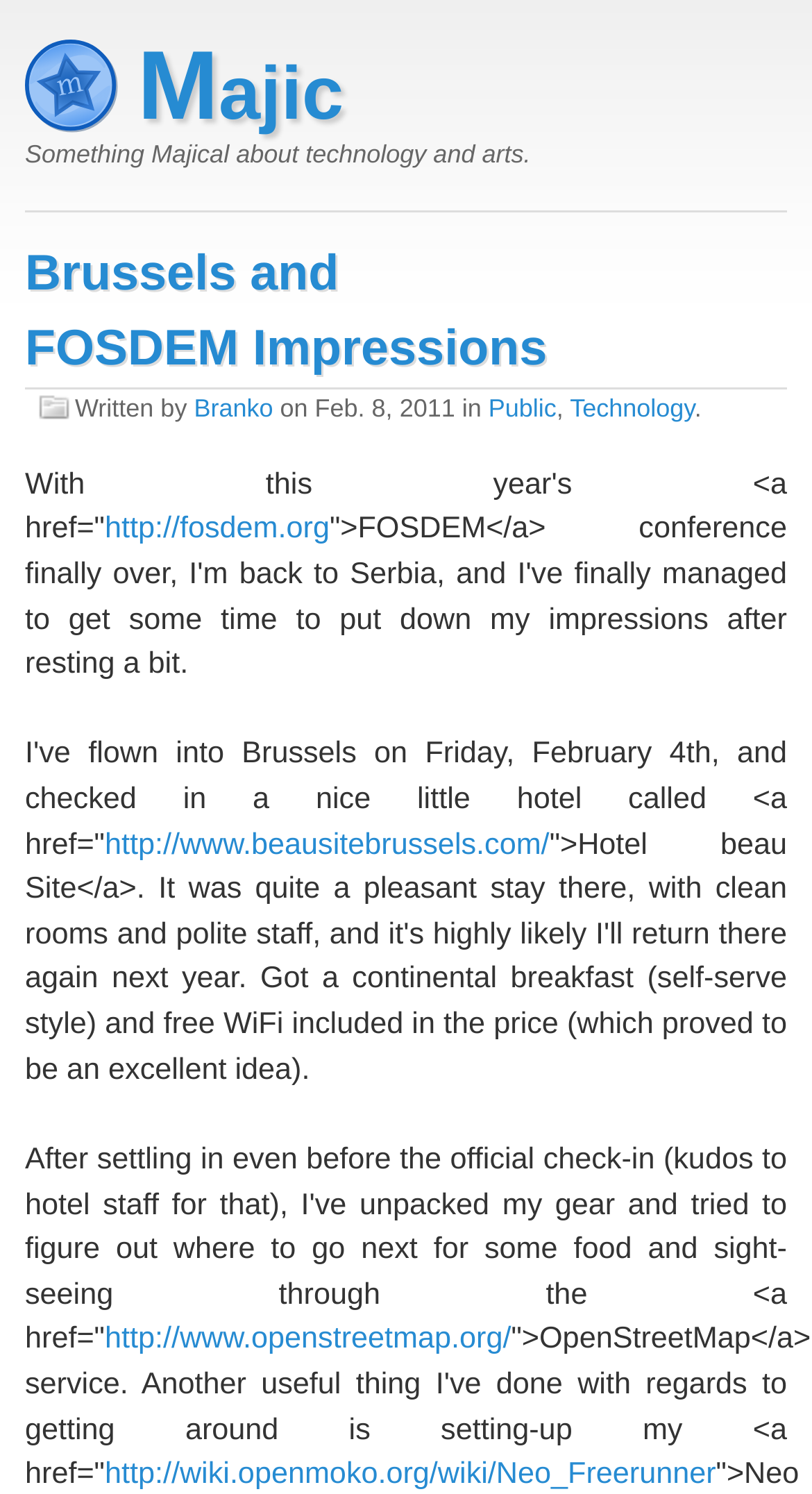Provide the bounding box coordinates of the section that needs to be clicked to accomplish the following instruction: "Learn more about the Neo Freerunner."

[0.129, 0.976, 0.882, 0.998]